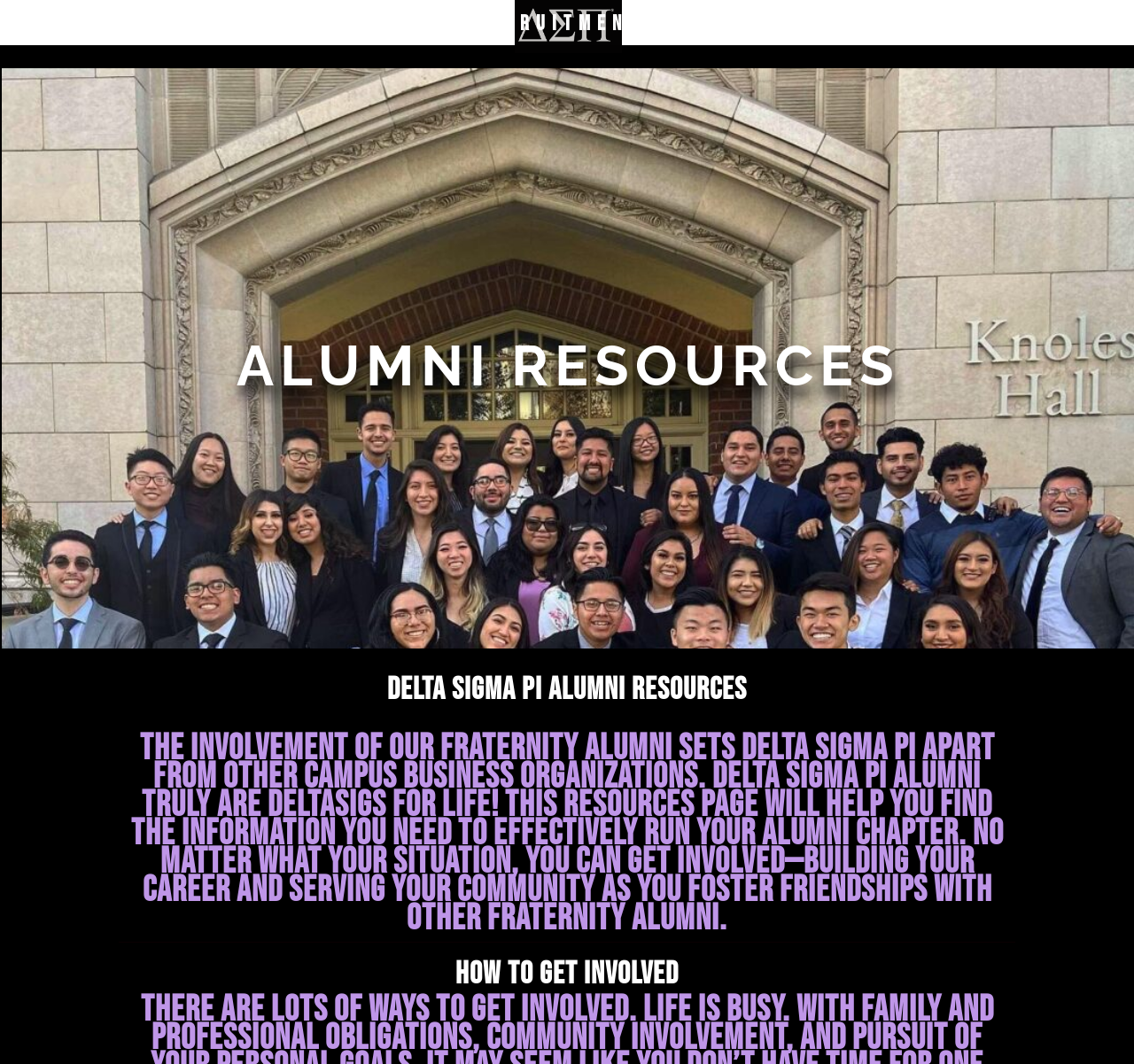Determine the bounding box for the UI element that matches this description: "parent_node: Search name="s" placeholder="Search..."".

None